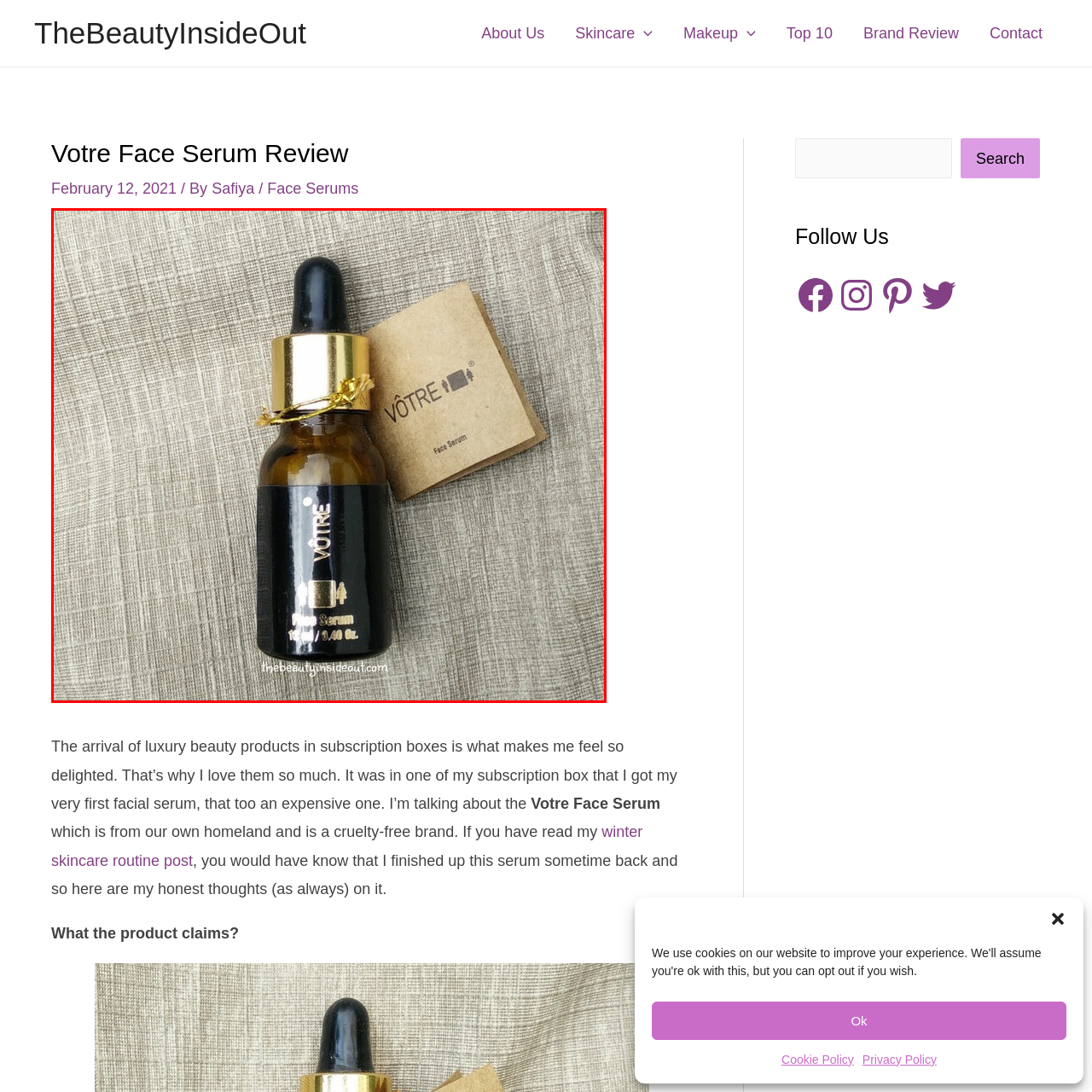Examine the picture highlighted with a red border, What is the purpose of the image in the context of the blog? Please respond with a single word or phrase.

To highlight luxury beauty products